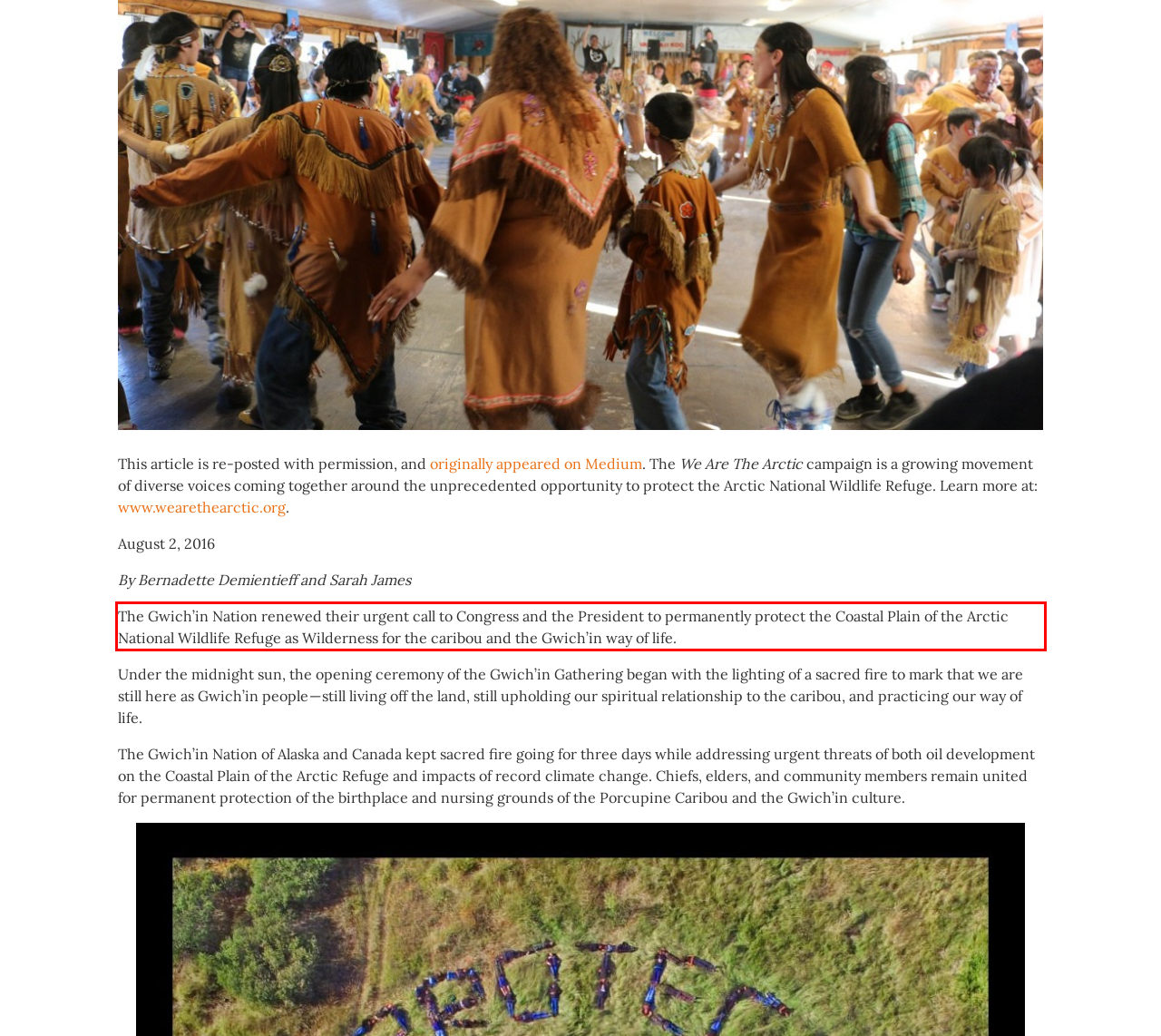Analyze the webpage screenshot and use OCR to recognize the text content in the red bounding box.

The Gwich’in Nation renewed their urgent call to Congress and the President to permanently protect the Coastal Plain of the Arctic National Wildlife Refuge as Wilderness for the caribou and the Gwich’in way of life.